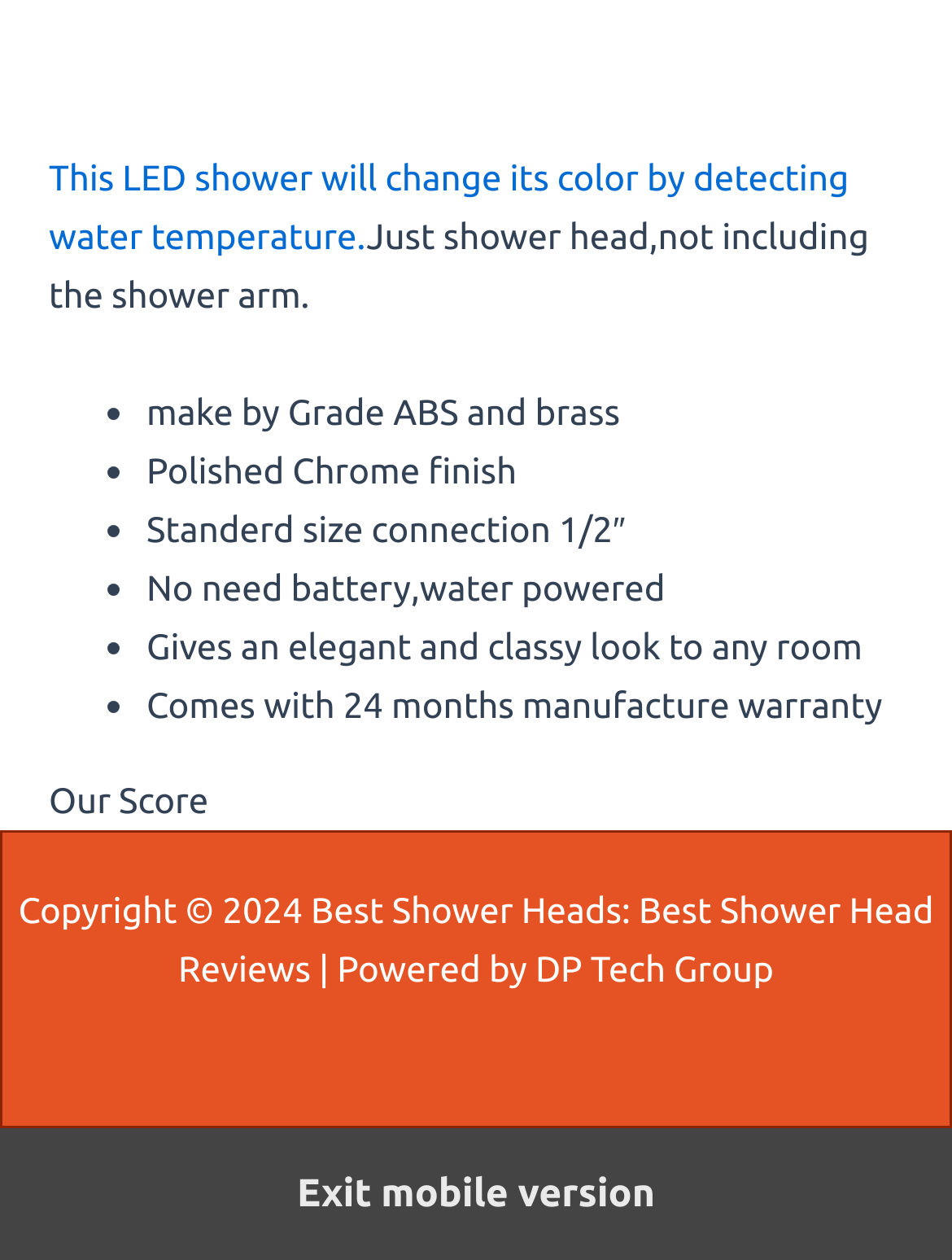What is the warranty period of the shower head?
Using the information from the image, answer the question thoroughly.

The answer can be found in the list of features, where it is mentioned that the shower head 'Comes with 24 months manufacture warranty'.